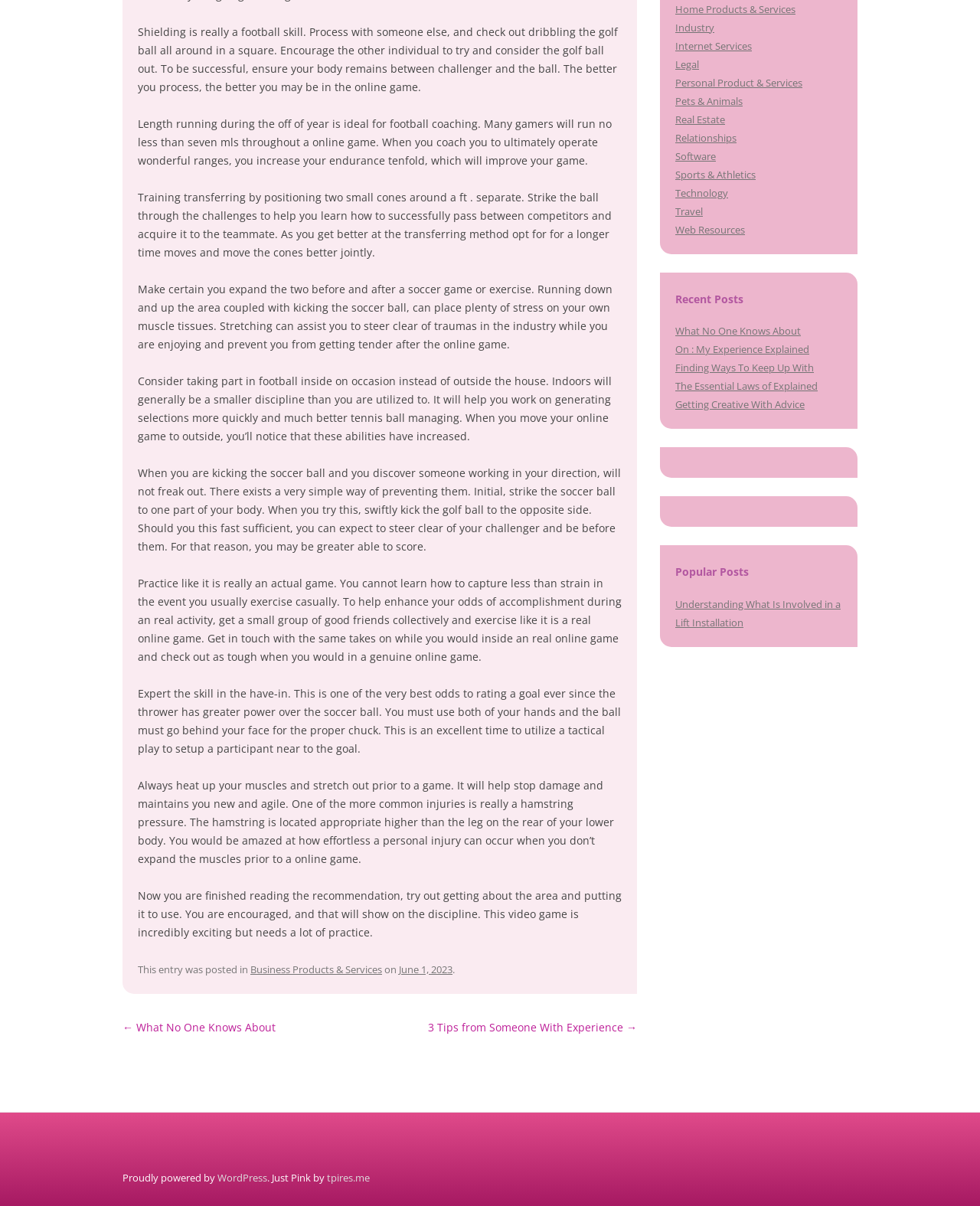Locate the bounding box for the described UI element: "Getting Creative With Advice". Ensure the coordinates are four float numbers between 0 and 1, formatted as [left, top, right, bottom].

[0.689, 0.33, 0.821, 0.341]